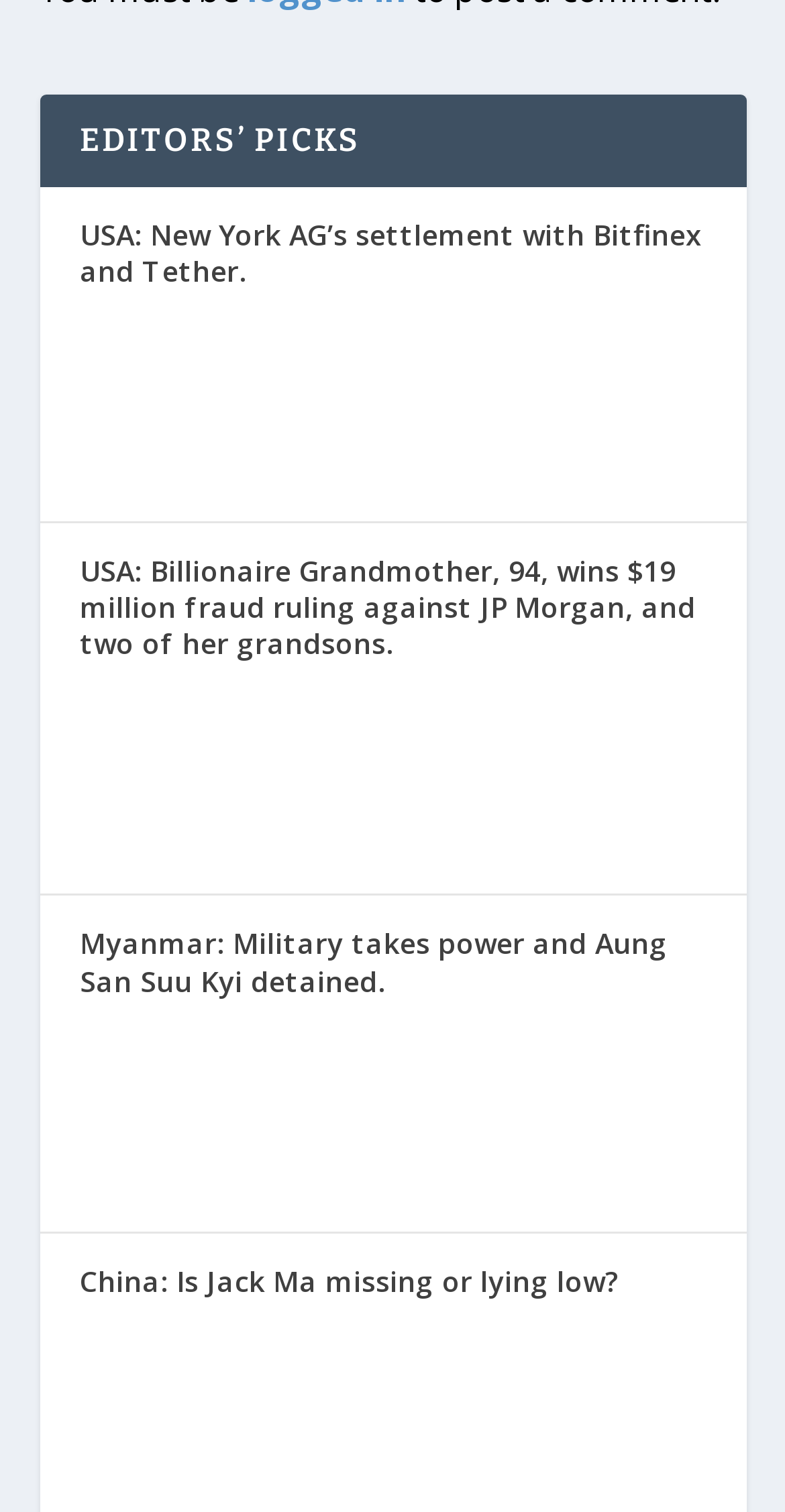How many links are under 'EDITORS’ PICKS'?
Please respond to the question with a detailed and thorough explanation.

I counted the number of link elements under the 'EDITORS’ PICKS' heading, which are 'USA: New York AG’s settlement with Bitfinex and Tether.', 'Tether_USDT', 'USA: Billionaire Grandmother, 94, wins $19 million fraud ruling against JP Morgan, and two of her grandsons.' (twice), 'Myanmar: Military takes power and Aung San Suu Kyi detained.', 'China: Is Jack Ma missing or lying low?', and 'Jack Ma'. There are 6 links in total.